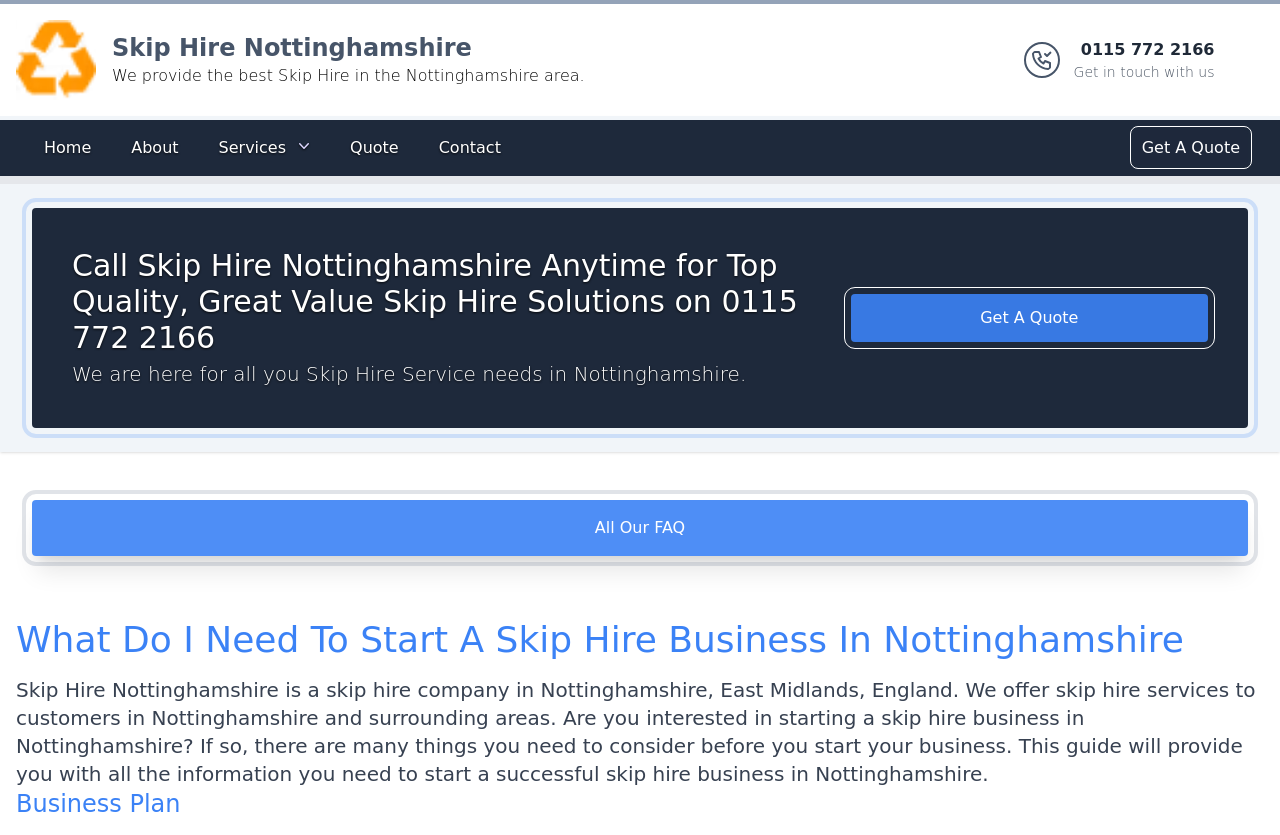What is the phone number to get in touch with the company?
Look at the image and answer with only one word or phrase.

0115 772 2166